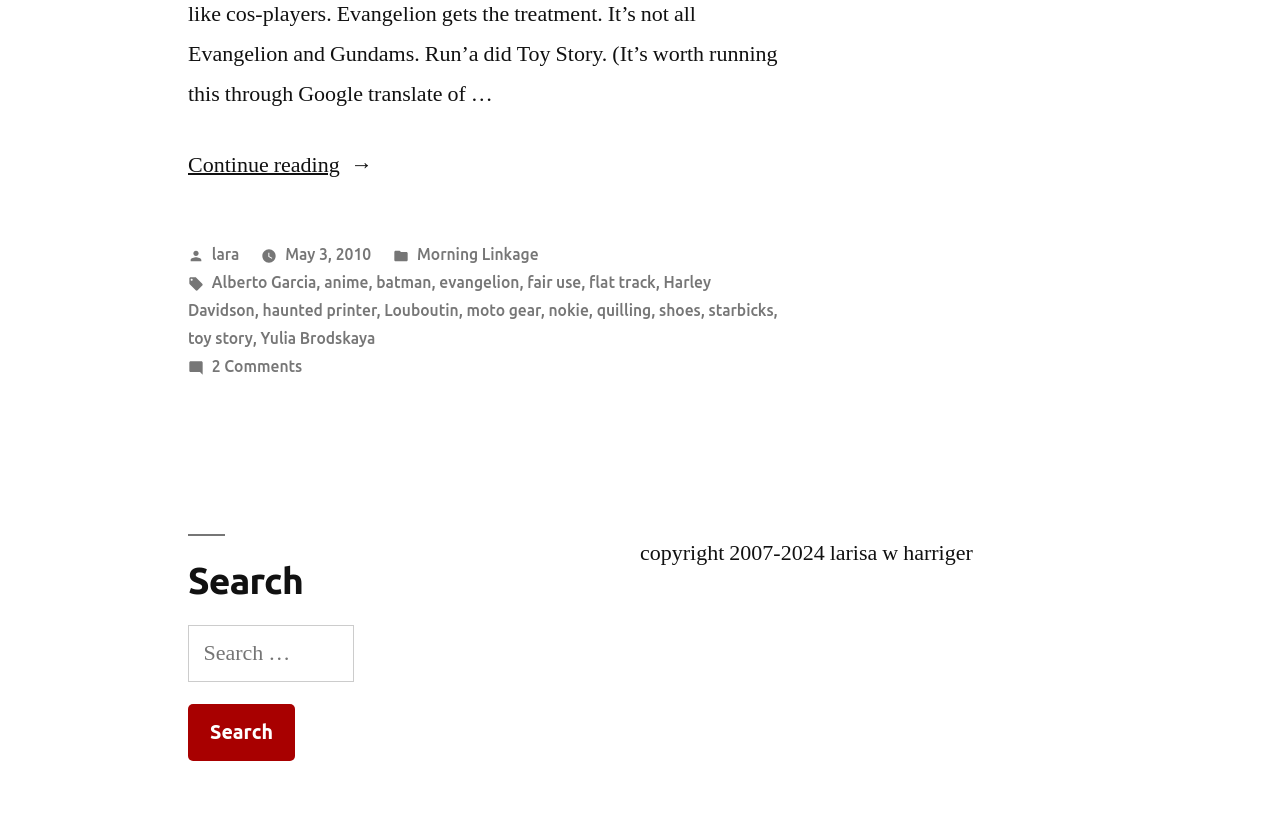What is the date of the post?
Refer to the image and provide a concise answer in one word or phrase.

May 3, 2010